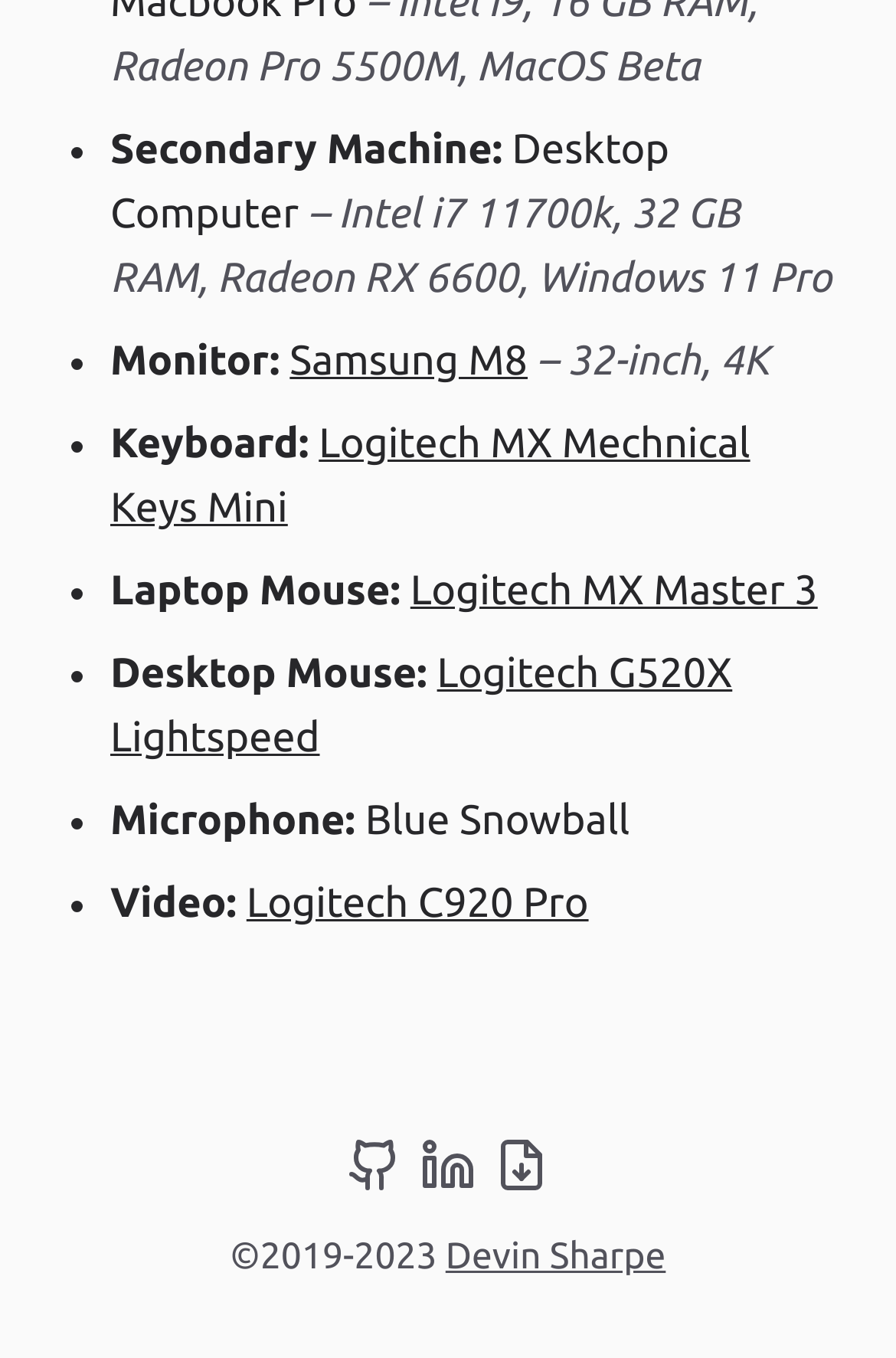What is the brand of the laptop mouse?
Based on the image, answer the question with a single word or brief phrase.

Logitech